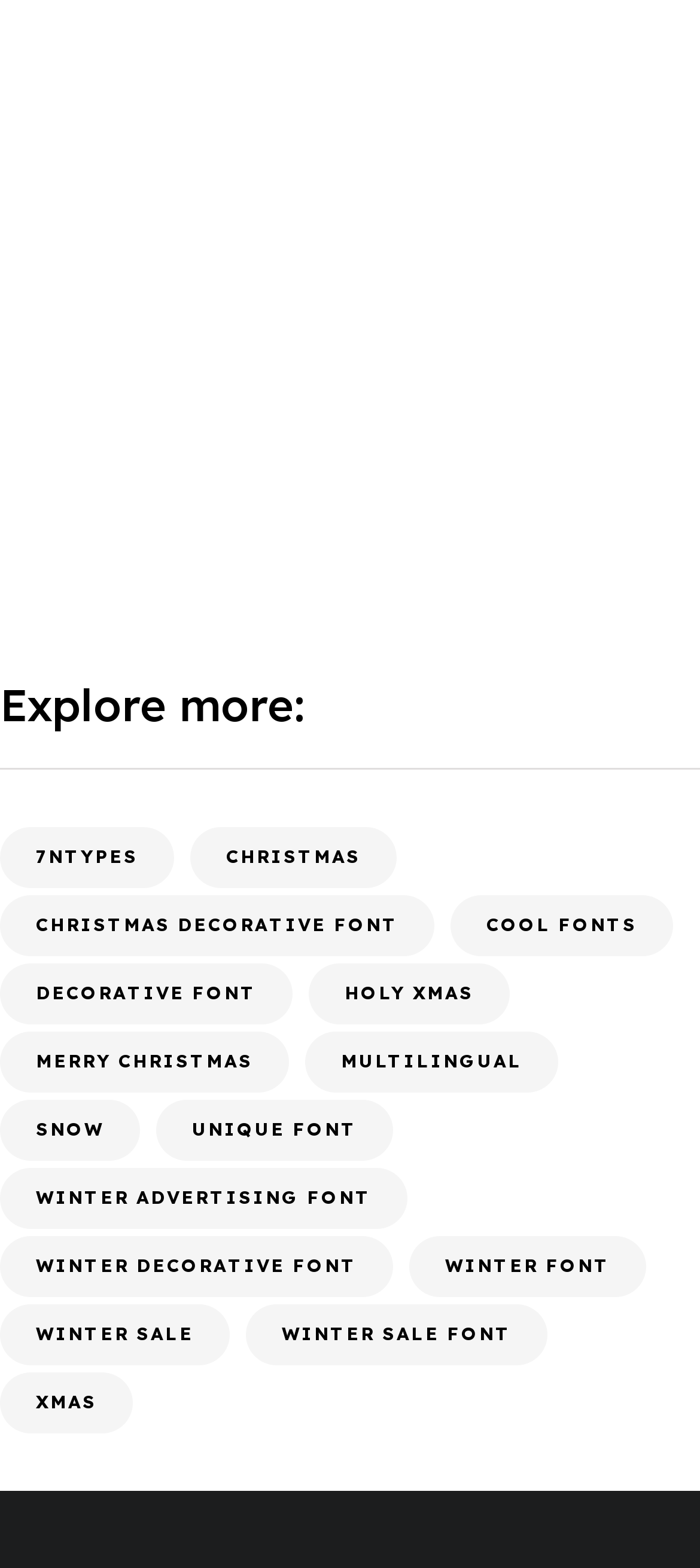Extract the bounding box coordinates of the UI element described: "winter sale". Provide the coordinates in the format [left, top, right, bottom] with values ranging from 0 to 1.

[0.0, 0.832, 0.328, 0.871]